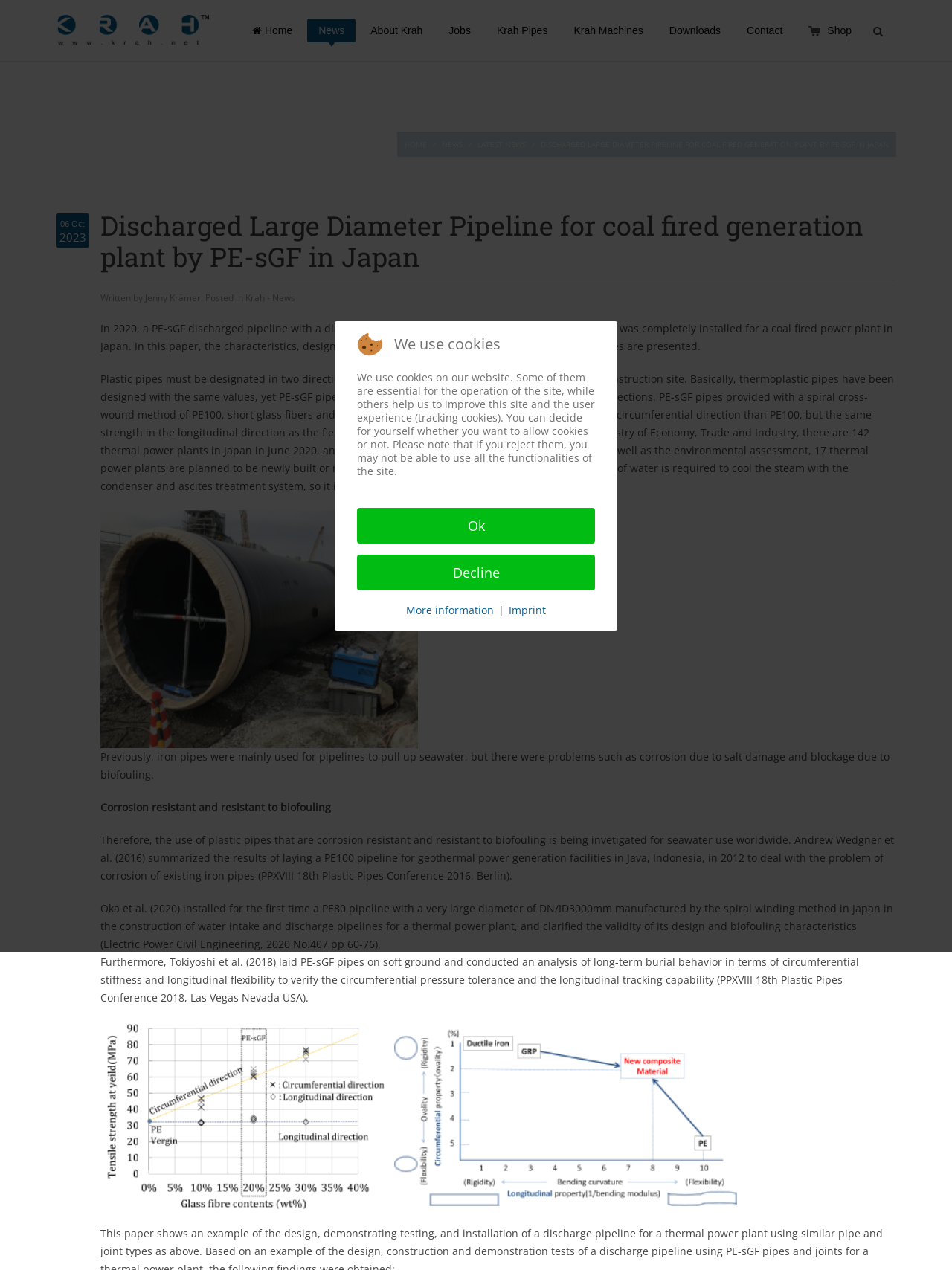Please identify the bounding box coordinates of the clickable element to fulfill the following instruction: "Click on the Krah link". The coordinates should be four float numbers between 0 and 1, i.e., [left, top, right, bottom].

[0.059, 0.012, 0.22, 0.035]